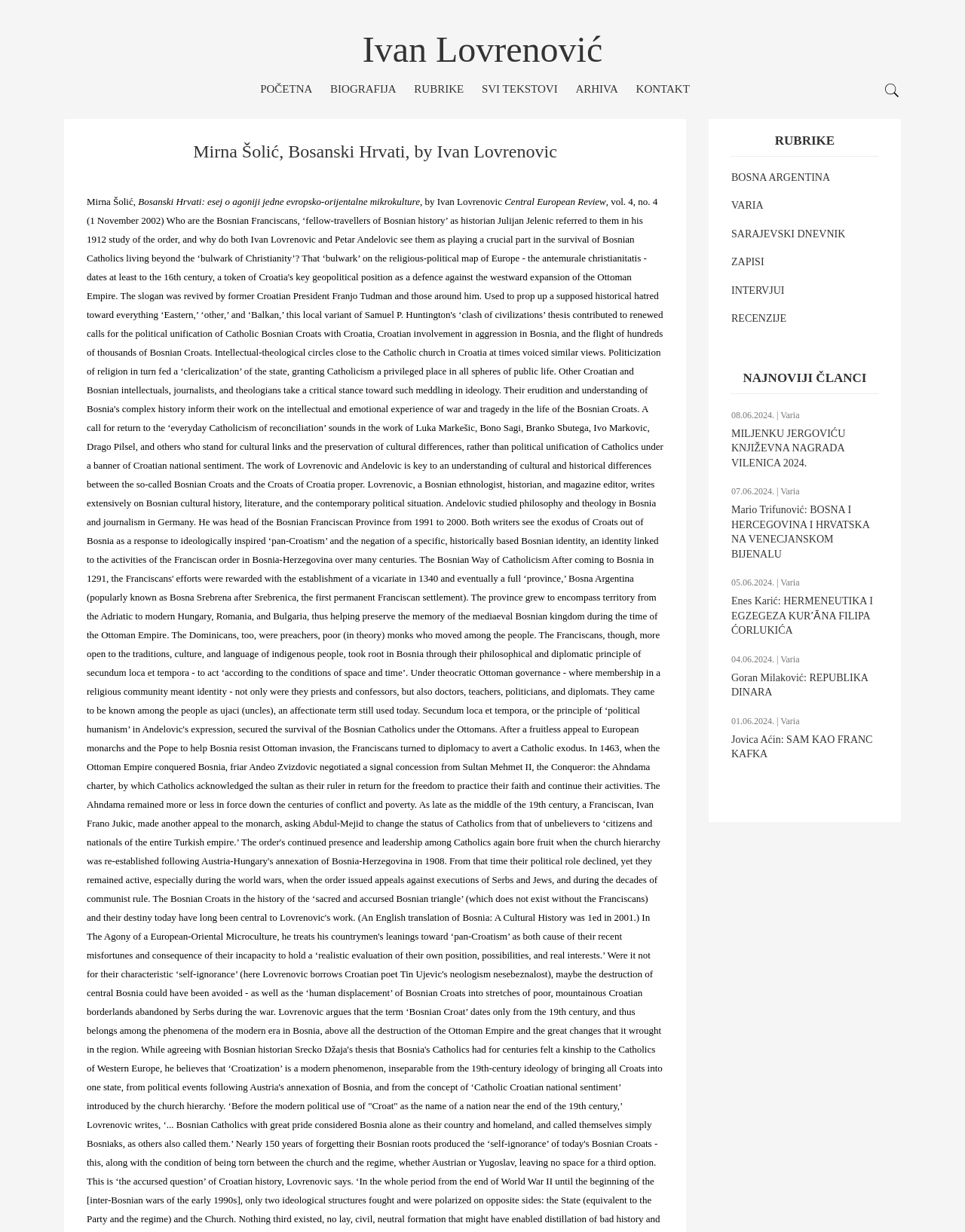Examine the image and give a thorough answer to the following question:
What is the name of the review mentioned in the webpage?

The answer can be found by looking at the static text 'Central European Review' which is below the heading 'Mirna Šolić, Bosanski Hrvati, by Ivan Lovrenovic' and indicates that the book is reviewed in the Central European Review.